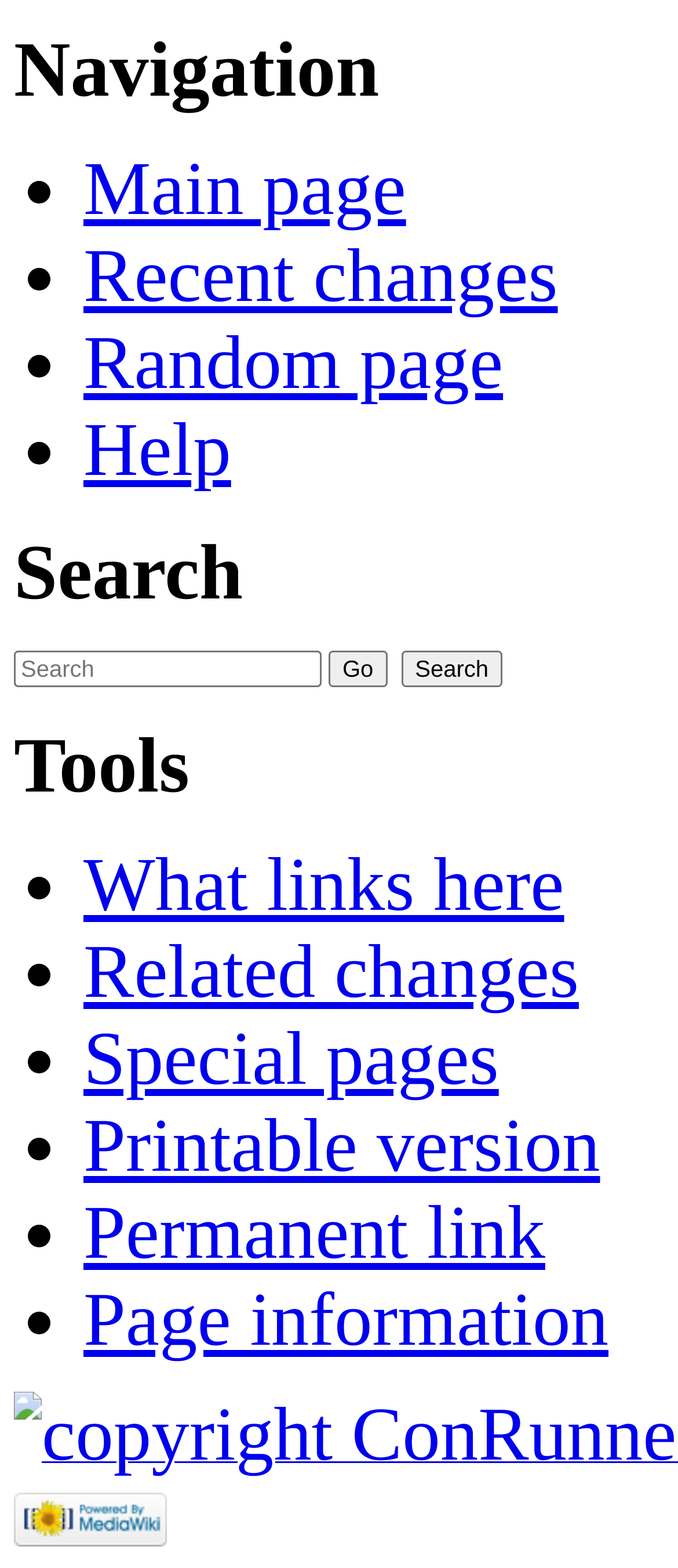Please specify the bounding box coordinates of the clickable region necessary for completing the following instruction: "Get help". The coordinates must consist of four float numbers between 0 and 1, i.e., [left, top, right, bottom].

[0.123, 0.261, 0.341, 0.314]